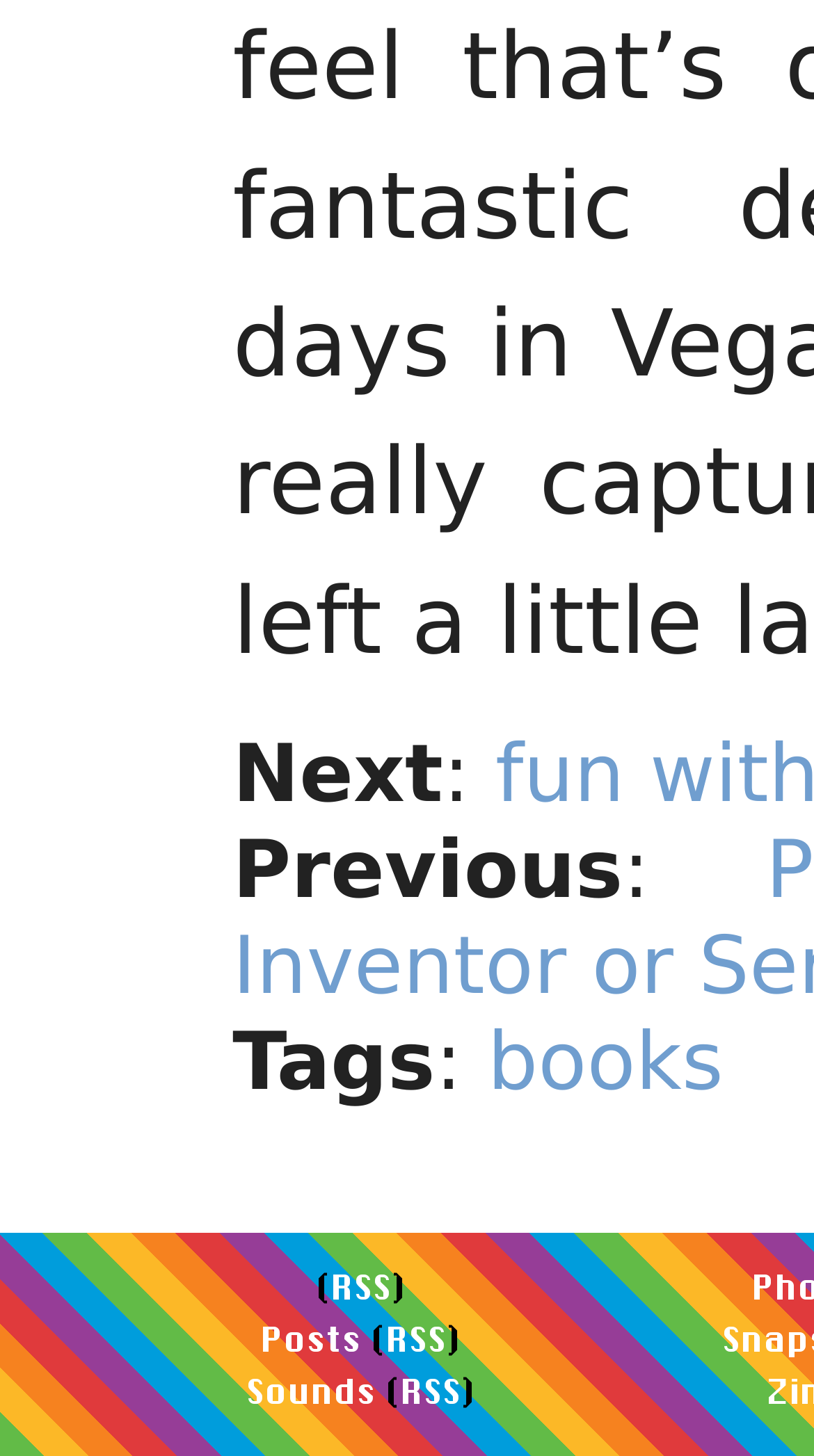What is the first navigation option?
Examine the image and give a concise answer in one word or a short phrase.

Next